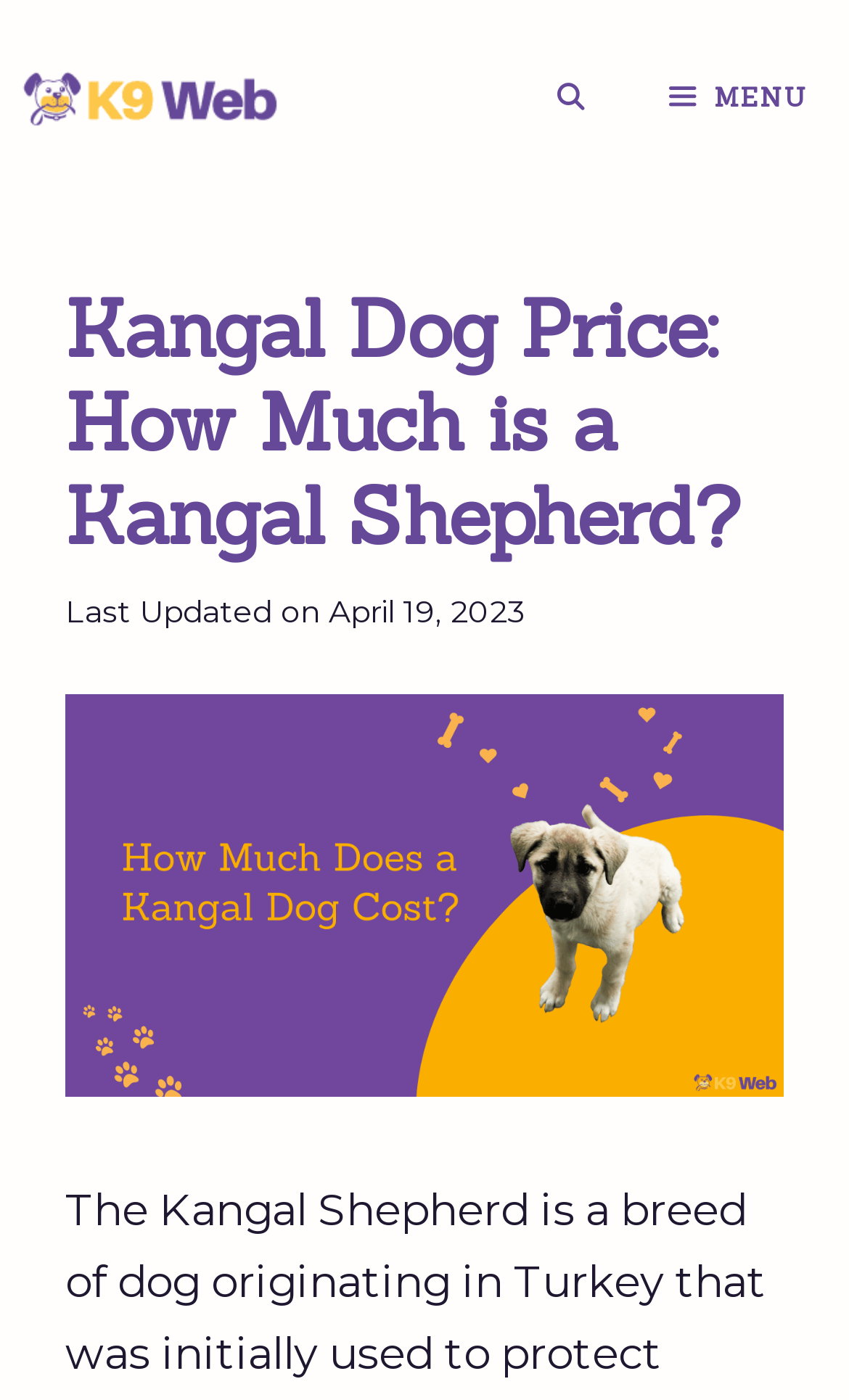Provide an in-depth caption for the contents of the webpage.

The webpage is about the cost of Kangal puppies and adoption, with a focus on the Kangal Dog price. At the top left corner, there is a link to "K9 Web" accompanied by an image with the same name. To the right of this link, there is another link to "Open Search Bar". On the top right corner, there is a button with a menu icon, which is not expanded by default.

Below the top section, there is a header area that spans most of the width of the page. Within this header, there is a main heading that reads "Kangal Dog Price: How Much is a Kangal Shepherd?" followed by a text indicating that the content was "Last Updated on April 19, 2023". Below the heading, there is a large image titled "Kangal Dog Price Guide", which takes up most of the width of the page.